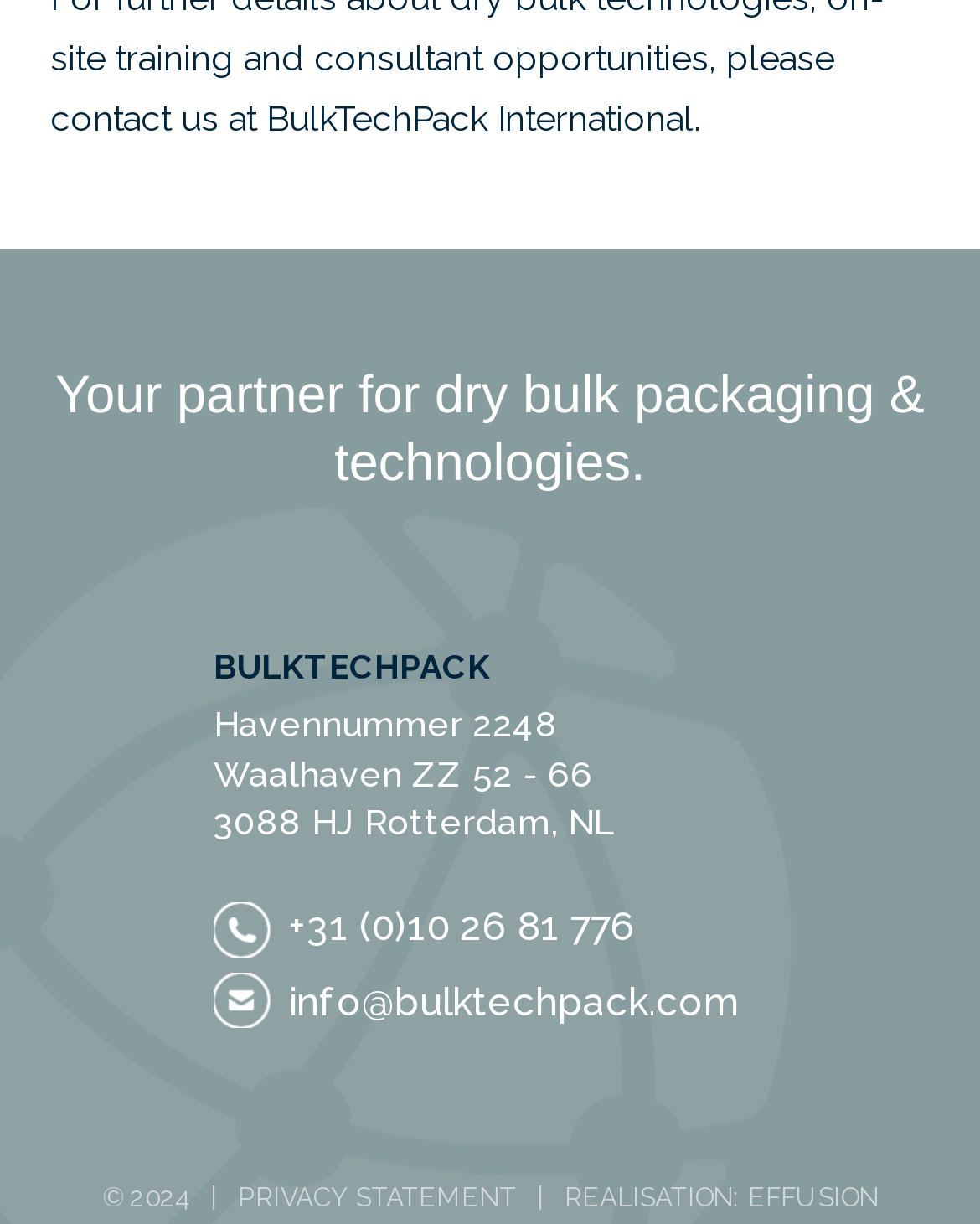Using the webpage screenshot and the element description +31 (0)10 26 81 776, determine the bounding box coordinates. Specify the coordinates in the format (top-left x, top-left y, bottom-right x, bottom-right y) with values ranging from 0 to 1.

[0.295, 0.739, 0.649, 0.776]